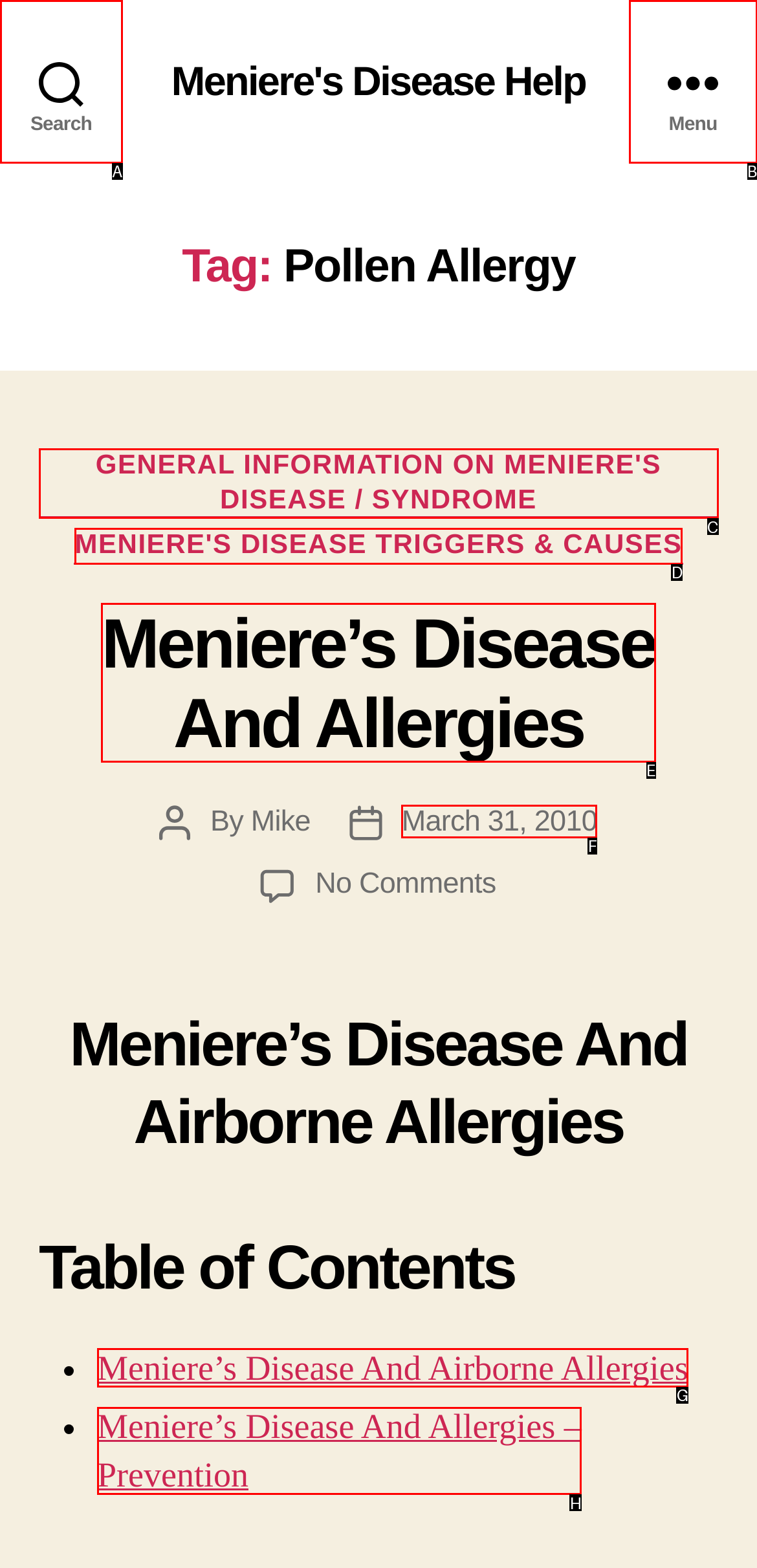Given the description: Meniere’s Disease And Airborne Allergies, identify the HTML element that fits best. Respond with the letter of the correct option from the choices.

G